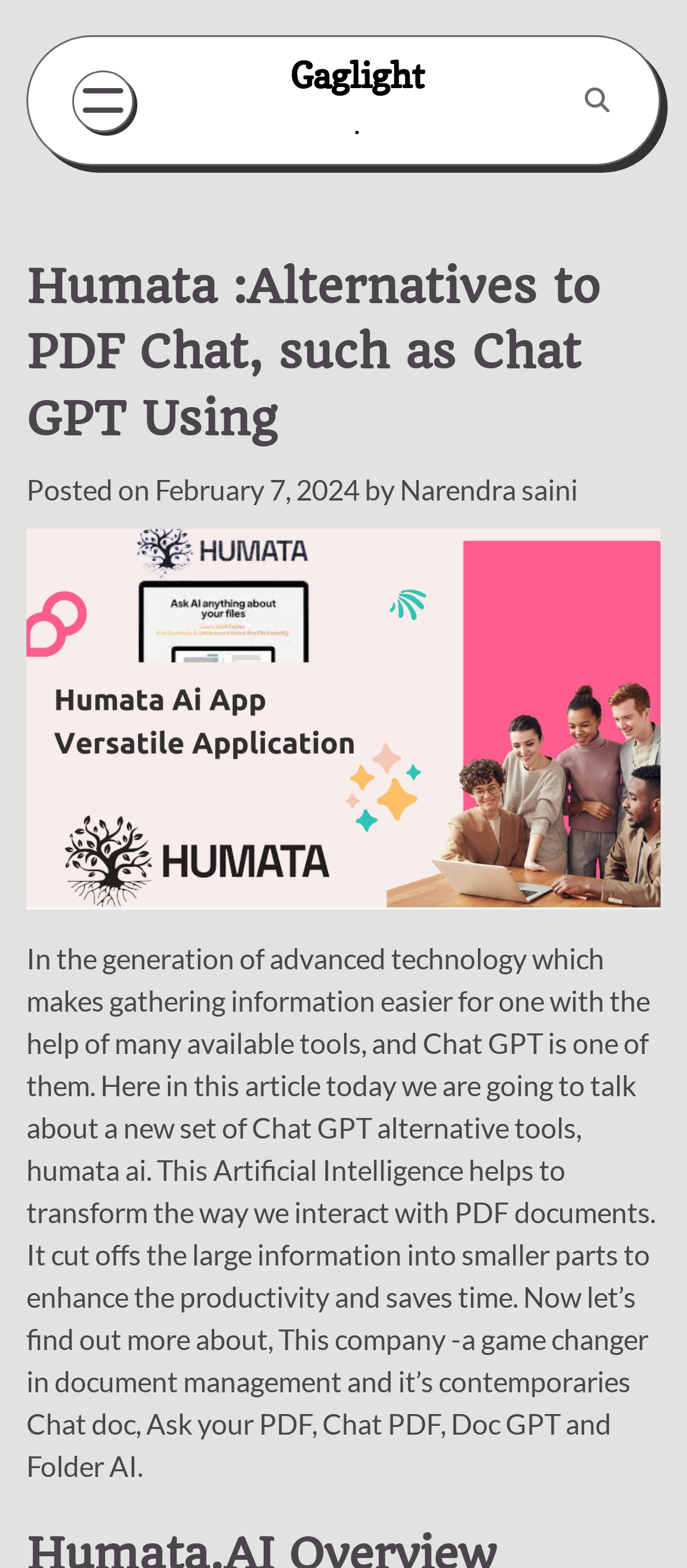What is the date of the article?
Answer the question with a thorough and detailed explanation.

The date of the article is February 7, 2024, as mentioned in the link 'February 7, 2024' below the heading 'Humata :Alternatives to PDF Chat, such as Chat GPT Using'.